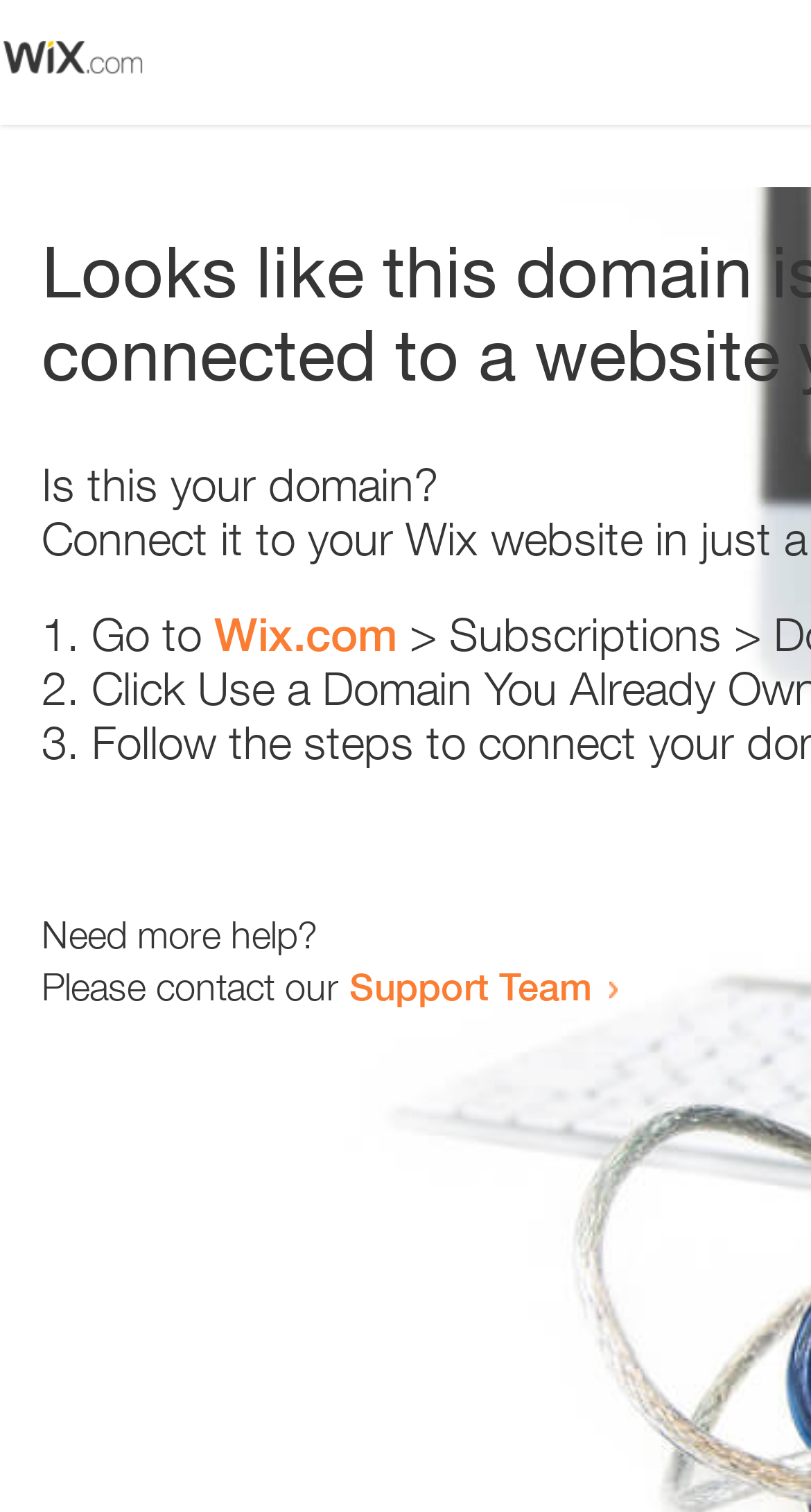Provide a brief response to the question below using a single word or phrase: 
How many text elements are present?

5